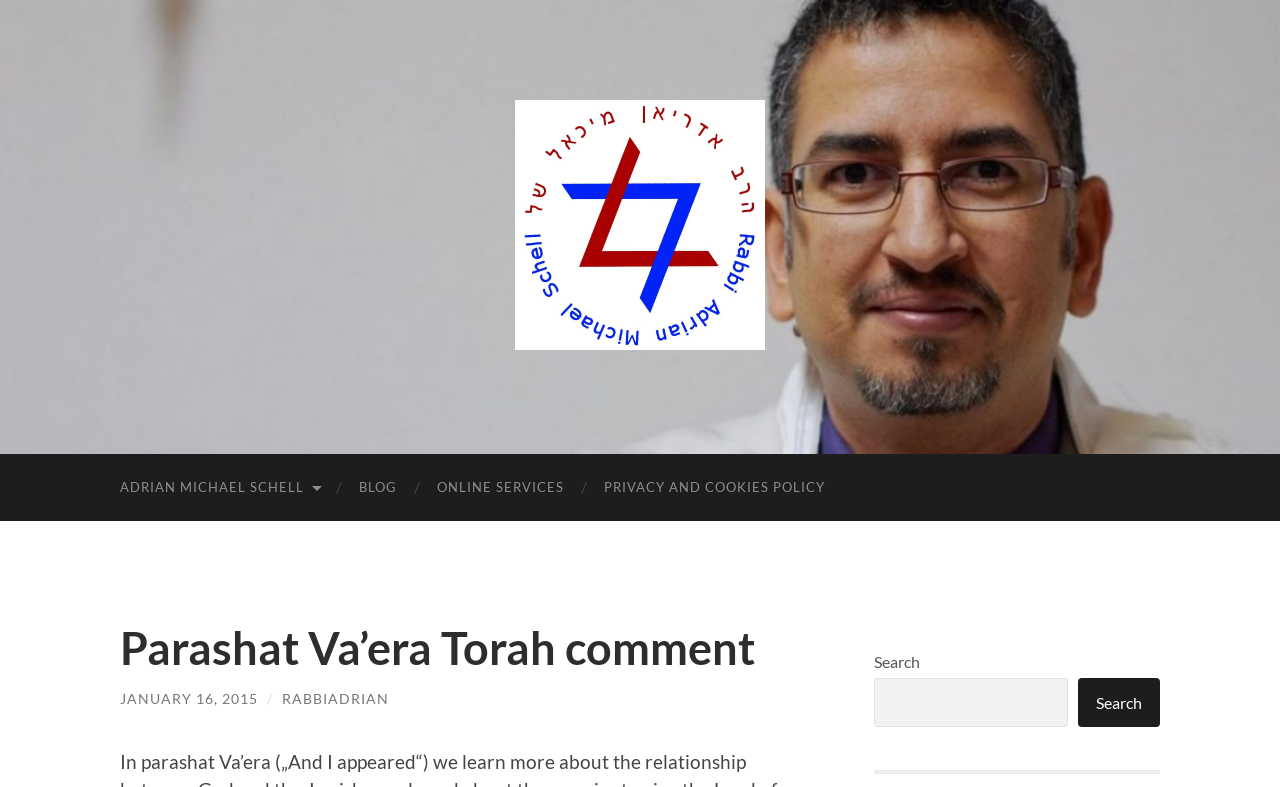Please provide a short answer using a single word or phrase for the question:
How many main navigation links are there?

4